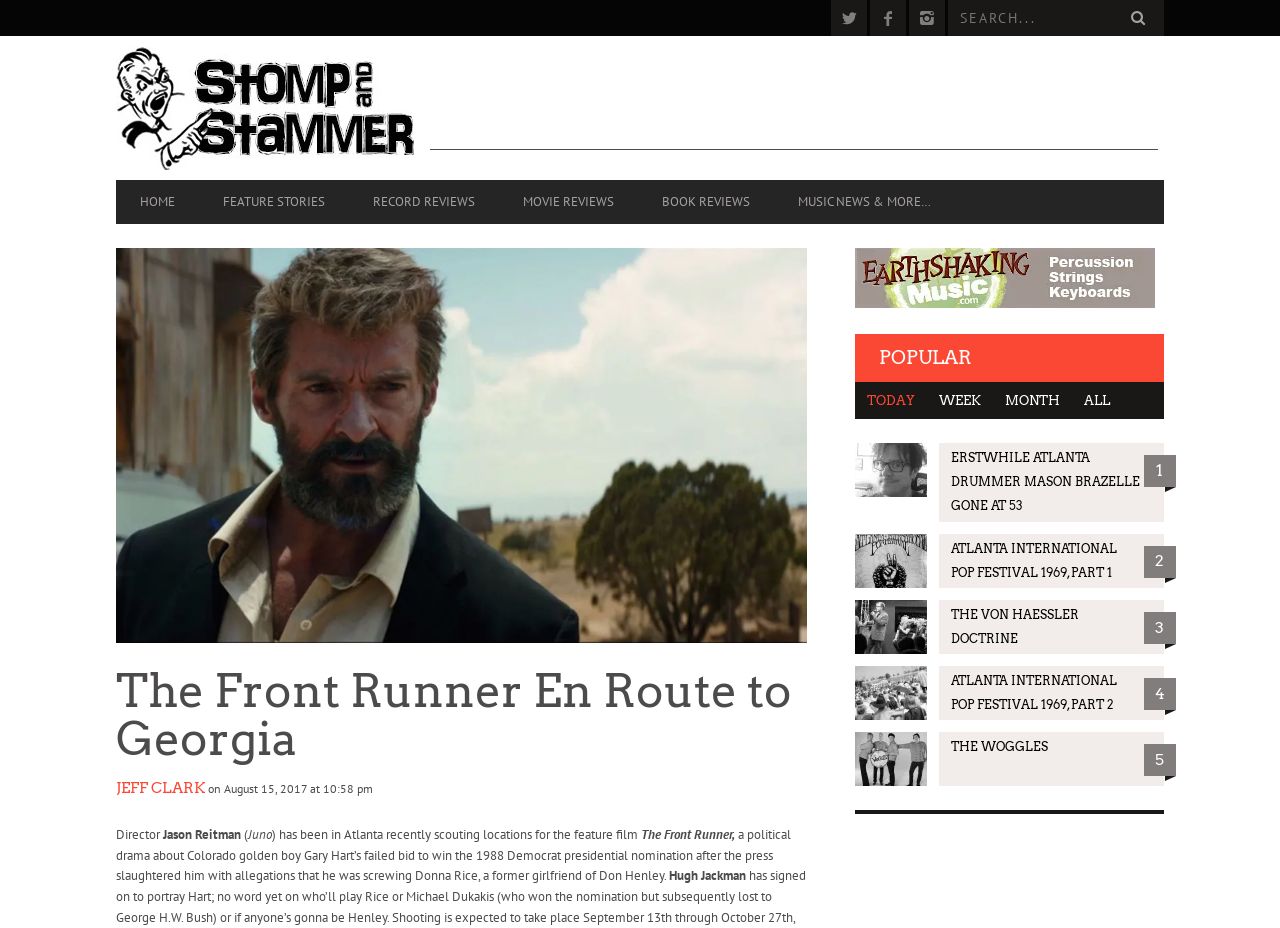Identify the bounding box coordinates for the UI element that matches this description: "All".

[0.837, 0.412, 0.876, 0.452]